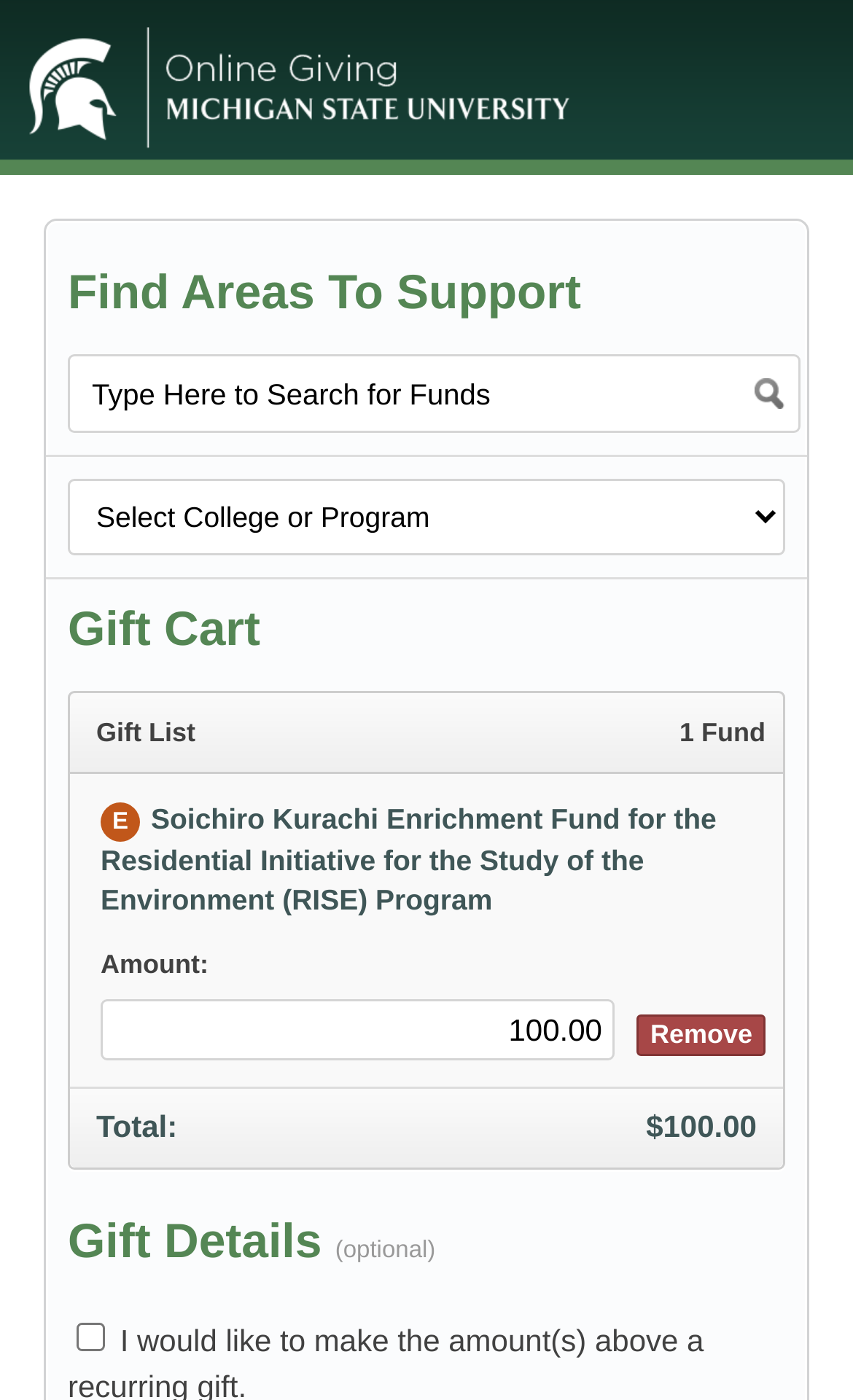Examine the image and give a thorough answer to the following question:
How many funds are in the gift list?

I found the answer by examining the gift list section of the webpage. The text '1 Fund' indicates that there is only one fund in the list.